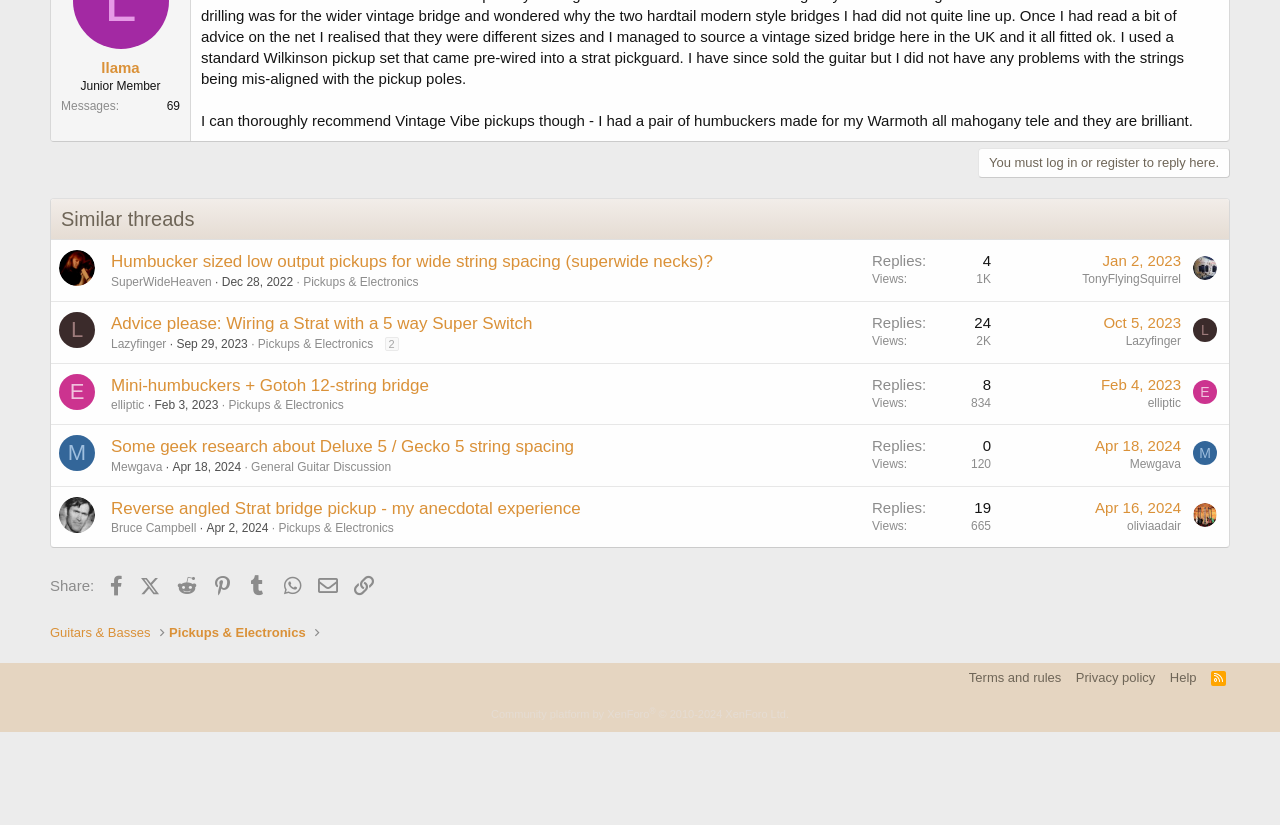Identify the bounding box coordinates of the element that should be clicked to fulfill this task: "Click on the 'SuperWideHeaven' link". The coordinates should be provided as four float numbers between 0 and 1, i.e., [left, top, right, bottom].

[0.046, 0.303, 0.074, 0.347]